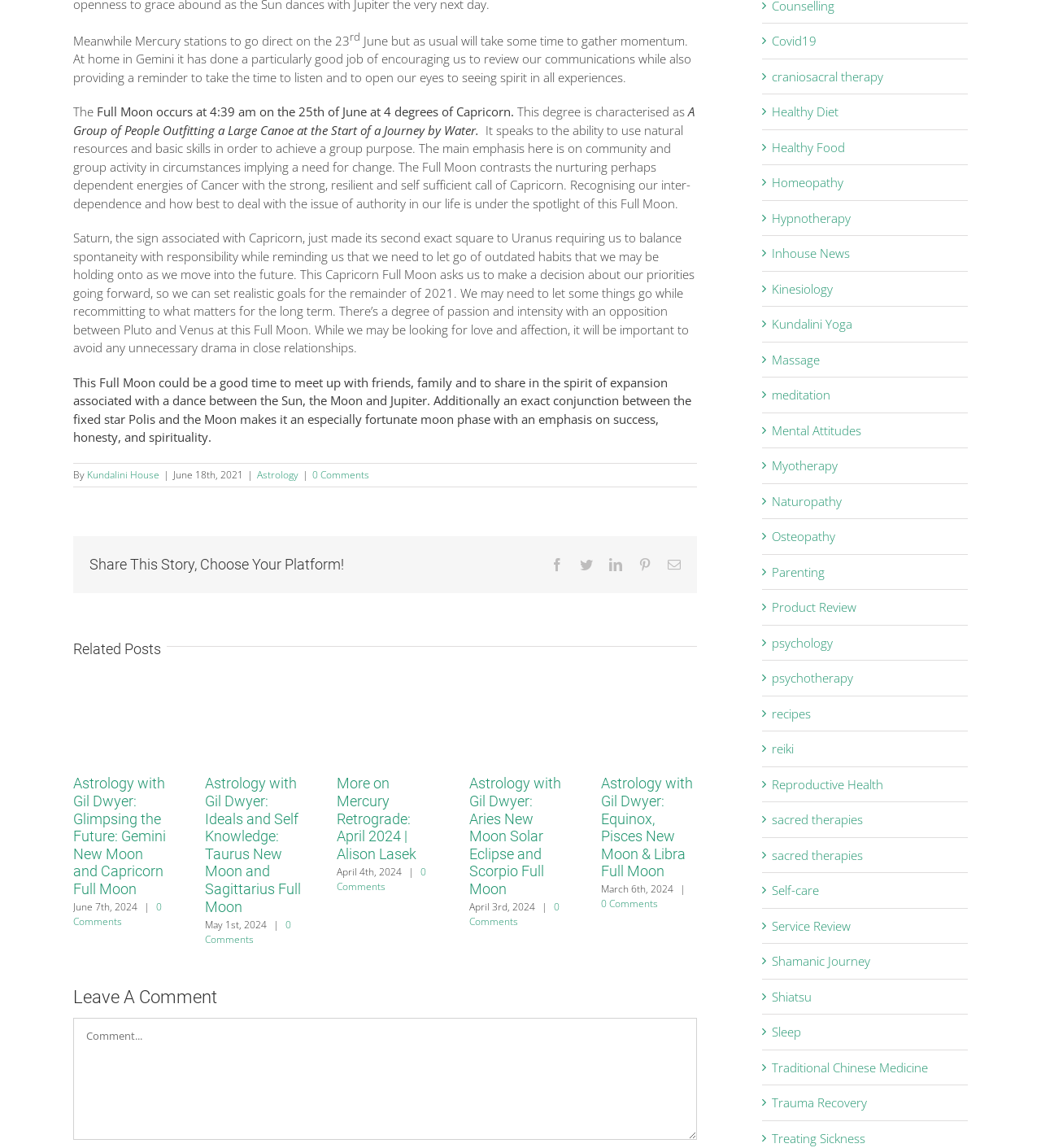Please give the bounding box coordinates of the area that should be clicked to fulfill the following instruction: "Click on the 'Share This Story, Choose Your Platform!' button". The coordinates should be in the format of four float numbers from 0 to 1, i.e., [left, top, right, bottom].

[0.086, 0.484, 0.33, 0.499]